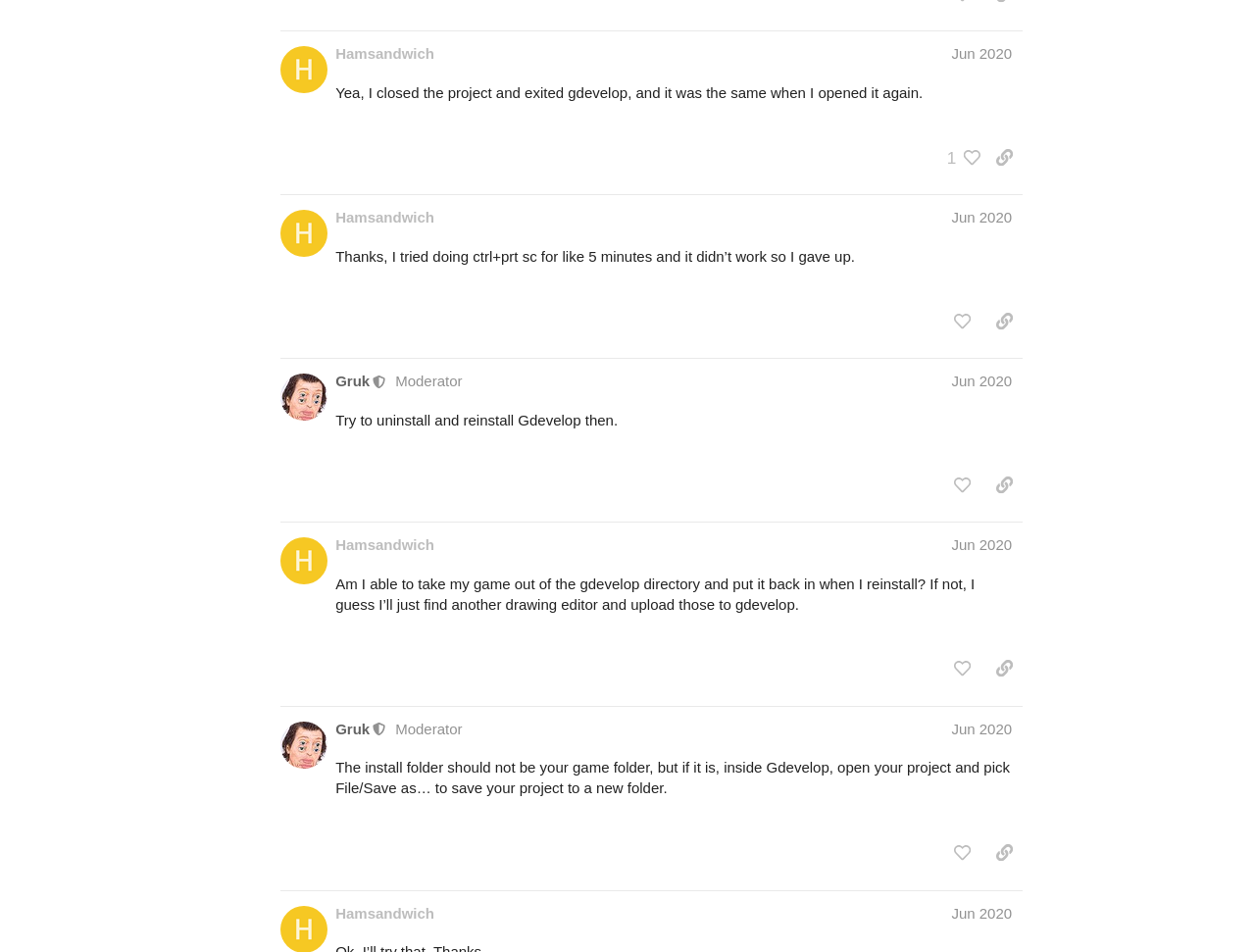Can you identify the bounding box coordinates of the clickable region needed to carry out this instruction: 'like this post'? The coordinates should be four float numbers within the range of 0 to 1, stated as [left, top, right, bottom].

[0.752, 0.148, 0.781, 0.183]